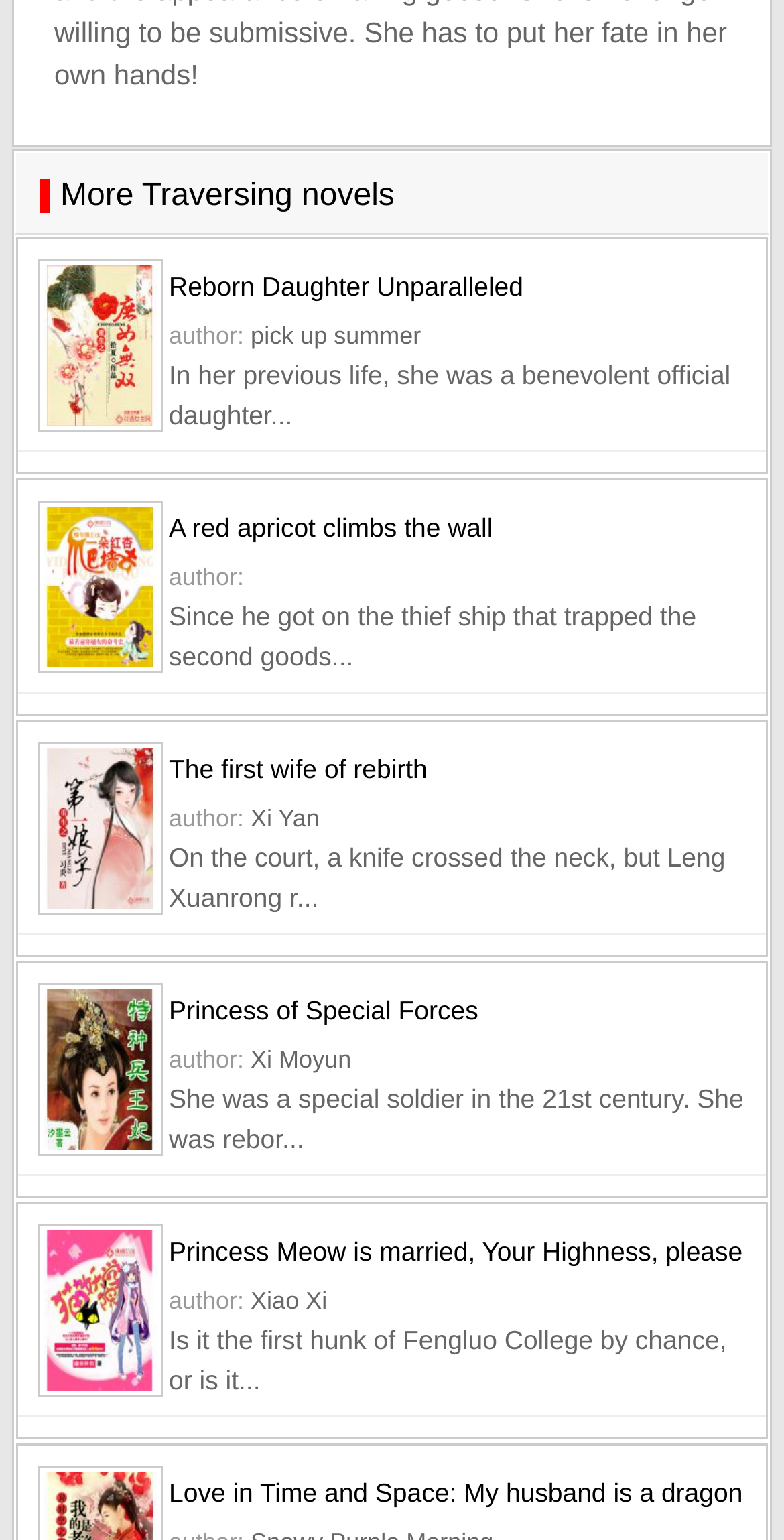Determine the bounding box for the described UI element: "Reborn Daughter Unparalleled".

[0.215, 0.168, 0.977, 0.205]